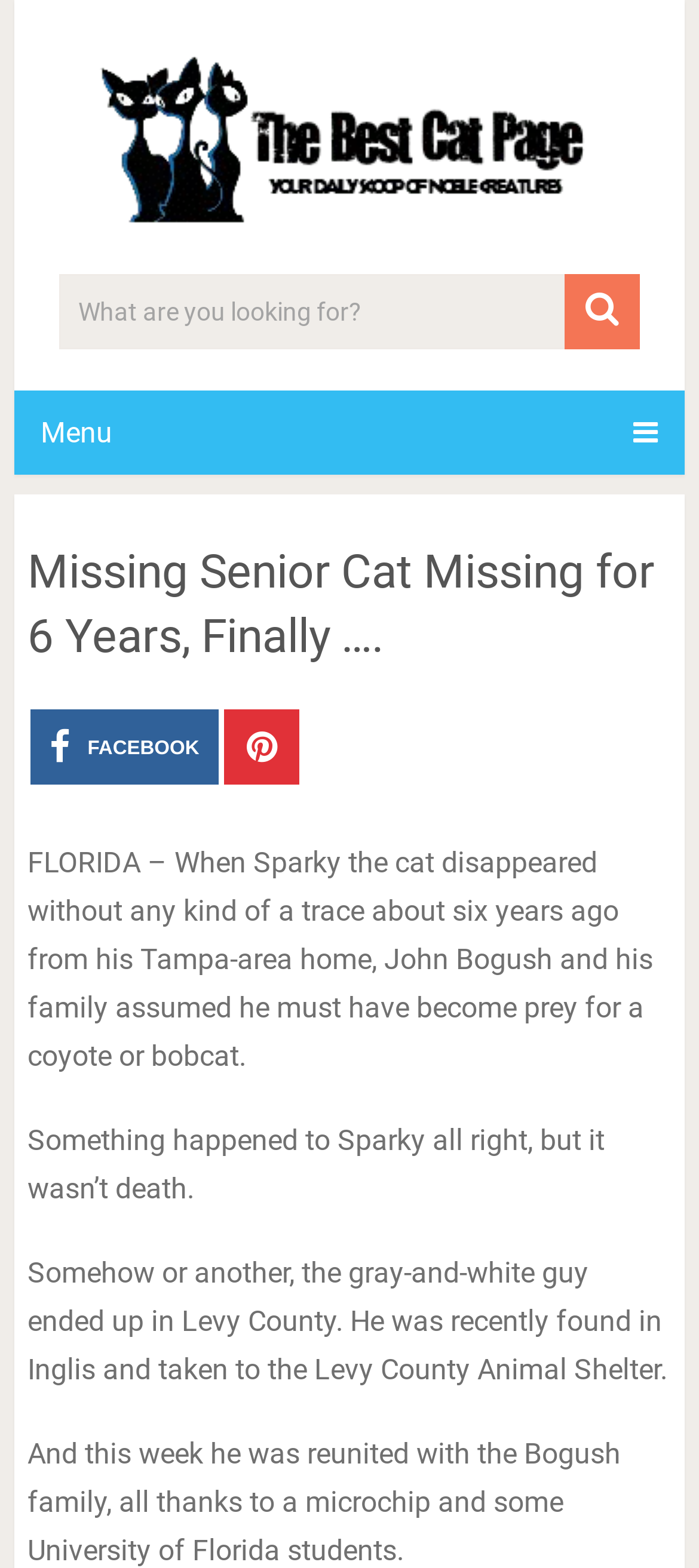Can you find the bounding box coordinates for the UI element given this description: "alt="The Best Cat Page""? Provide the coordinates as four float numbers between 0 and 1: [left, top, right, bottom].

[0.141, 0.097, 0.859, 0.157]